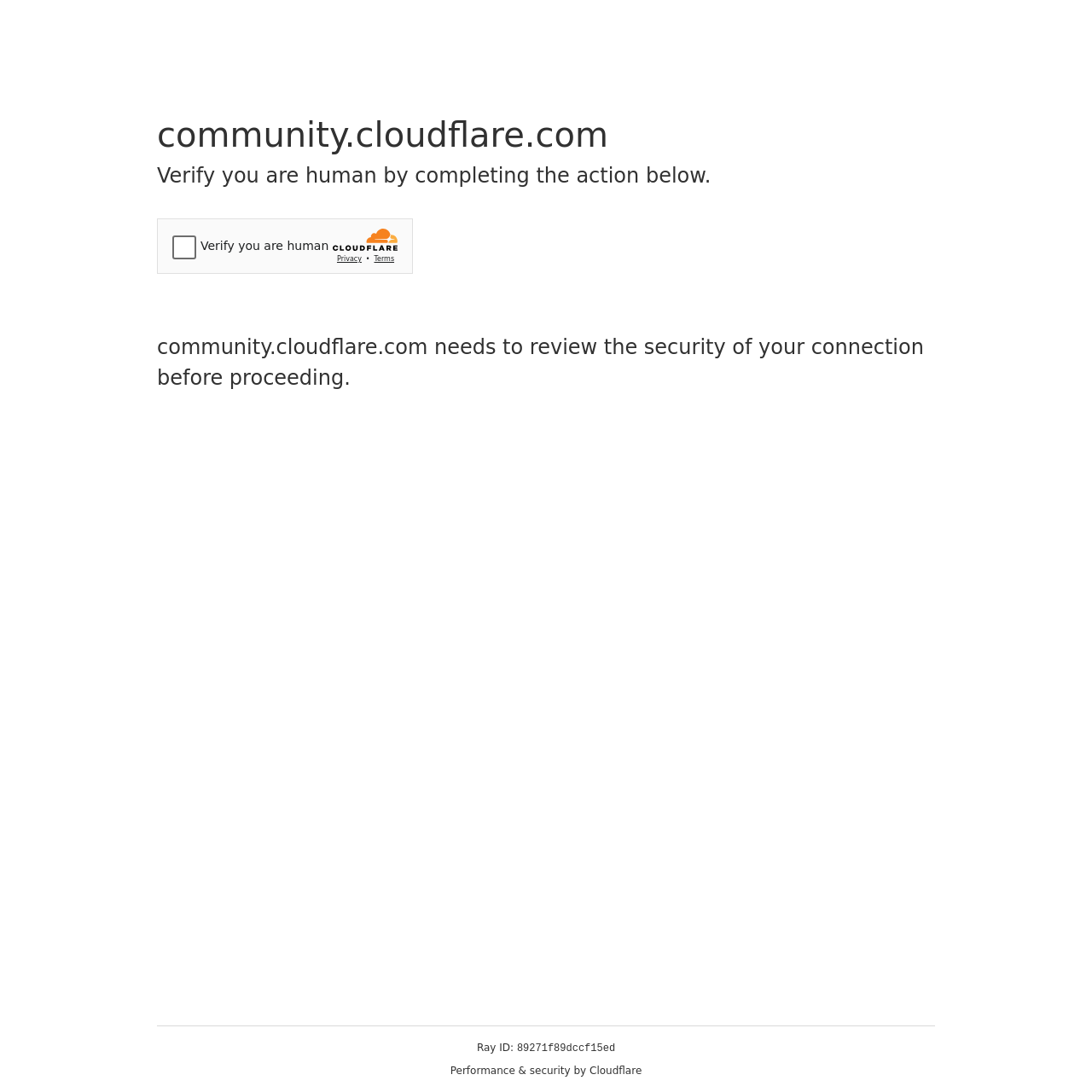Give a comprehensive overview of the webpage, including key elements.

The webpage appears to be a security verification page from Cloudflare. At the top, there is a heading that reads "community.cloudflare.com". Below this heading, another heading is displayed, instructing the user to "Verify you are human by completing the action below." 

To the right of these headings, an iframe is positioned, containing a Cloudflare security challenge widget. This widget is relatively small, taking up about a quarter of the page's width. 

Below the iframe, a paragraph of text is displayed, explaining that "community.cloudflare.com needs to review the security of your connection before proceeding." 

At the bottom of the page, there is a section containing some technical information. A label "Ray ID:" is displayed, followed by a string of alphanumeric characters "89271f89dccf15ed". To the left of this information, a text "Performance & security by Cloudflare" is positioned, likely indicating the provider of the security service.